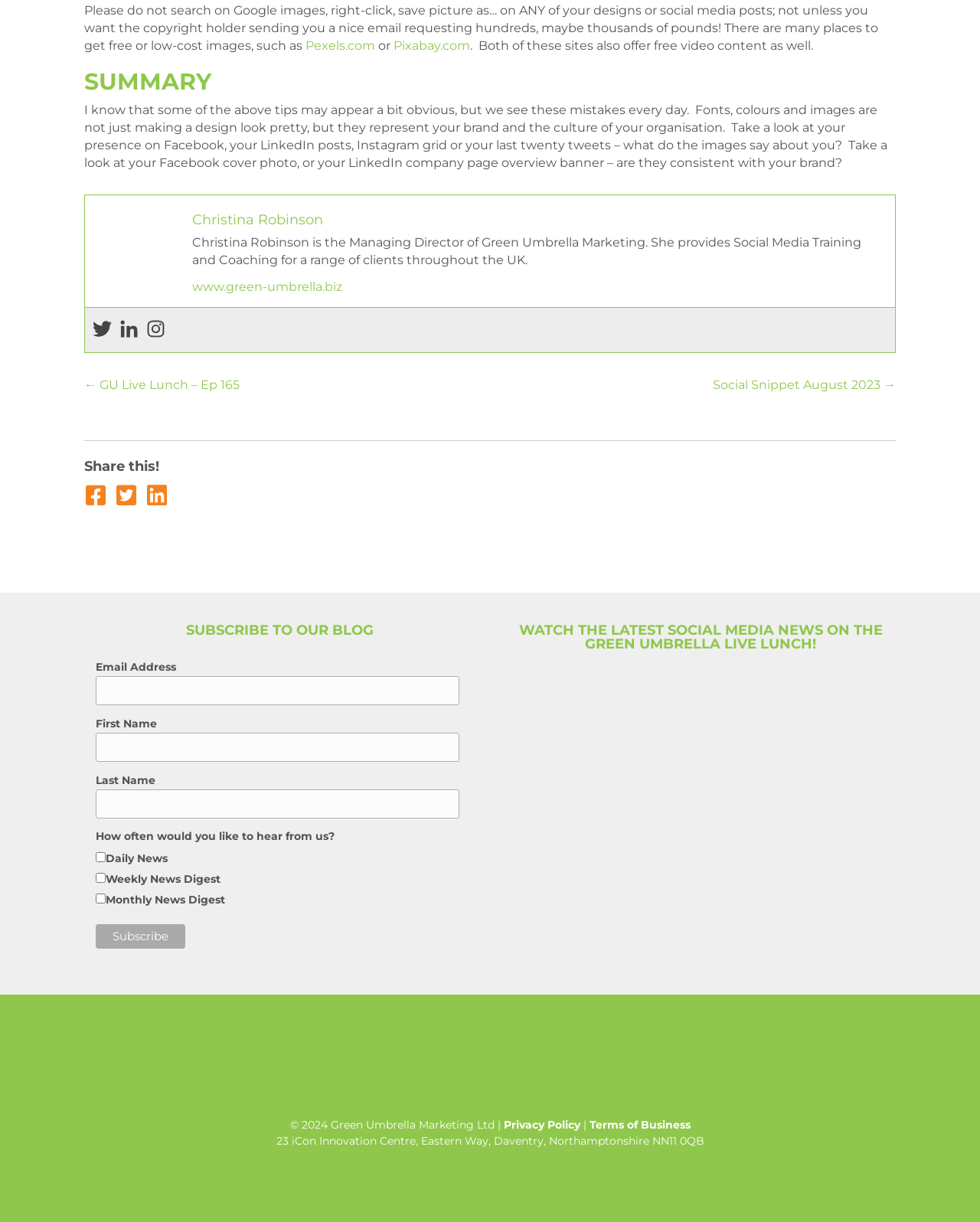Provide the bounding box coordinates of the HTML element this sentence describes: "Social Snippet August 2023 →". The bounding box coordinates consist of four float numbers between 0 and 1, i.e., [left, top, right, bottom].

[0.727, 0.308, 0.914, 0.322]